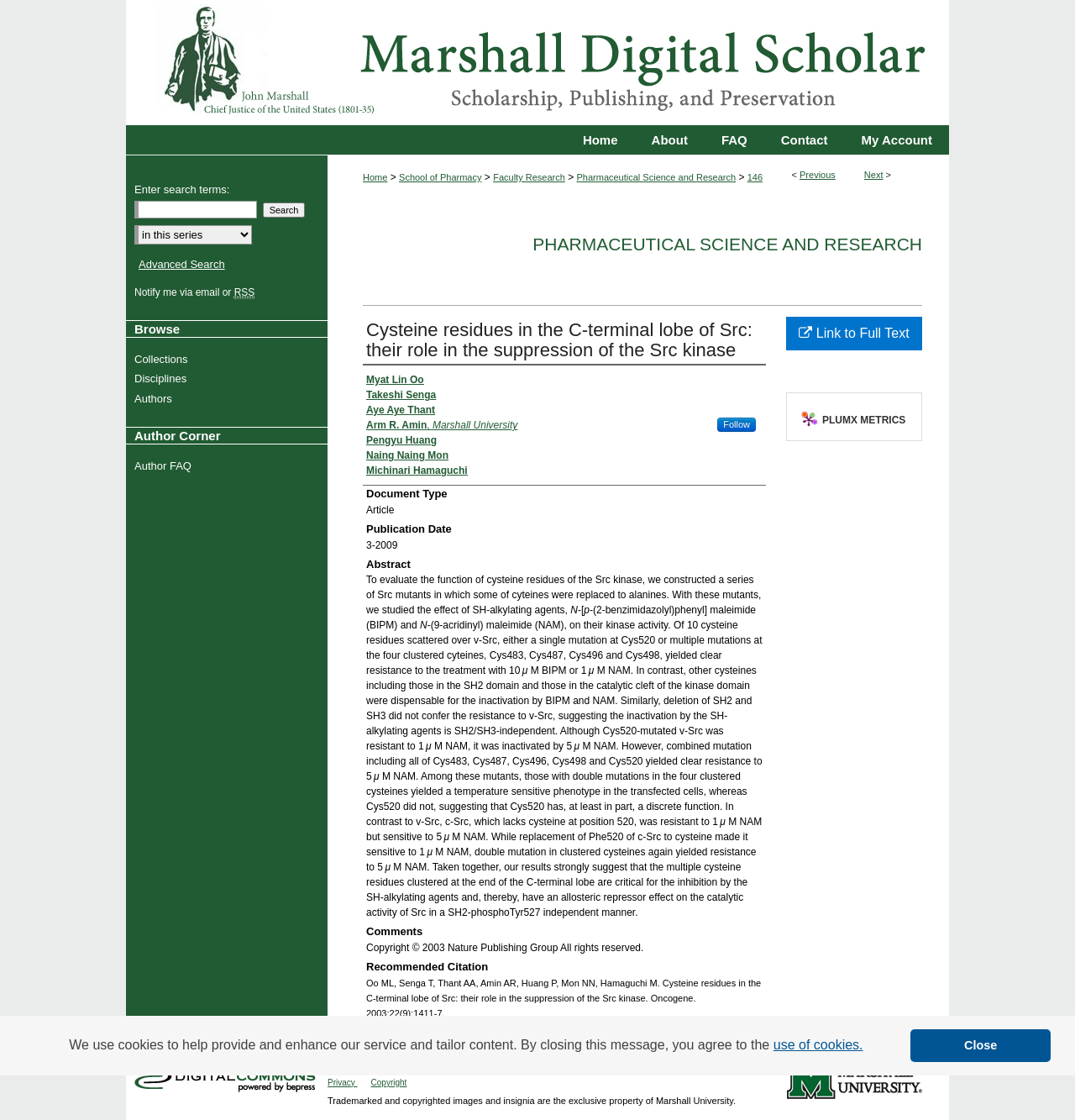Locate the bounding box of the UI element described by: "School of Pharmacy" in the given webpage screenshot.

[0.371, 0.154, 0.448, 0.163]